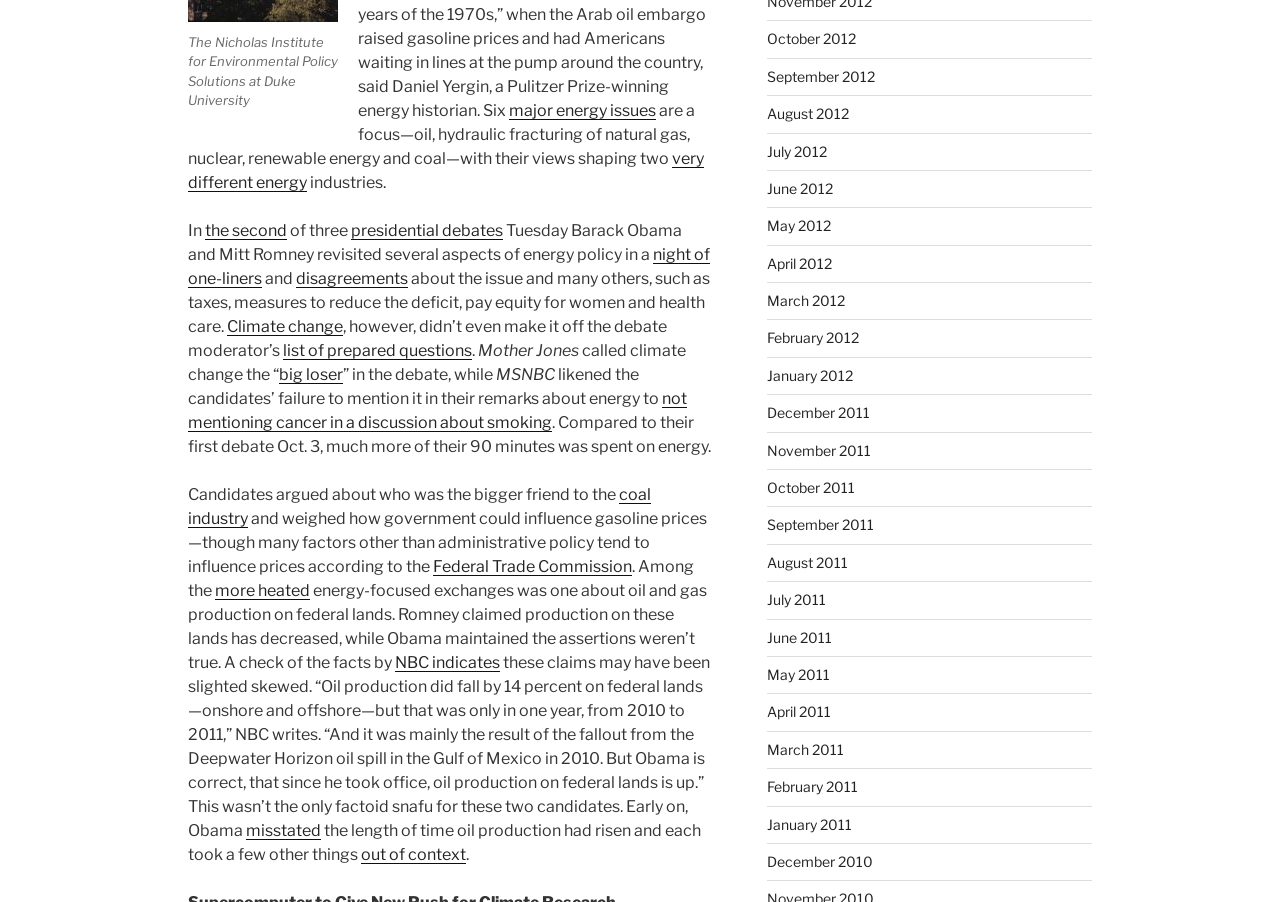Find the bounding box coordinates for the element that must be clicked to complete the instruction: "Search for news on Ink Free News". The coordinates should be four float numbers between 0 and 1, indicated as [left, top, right, bottom].

None